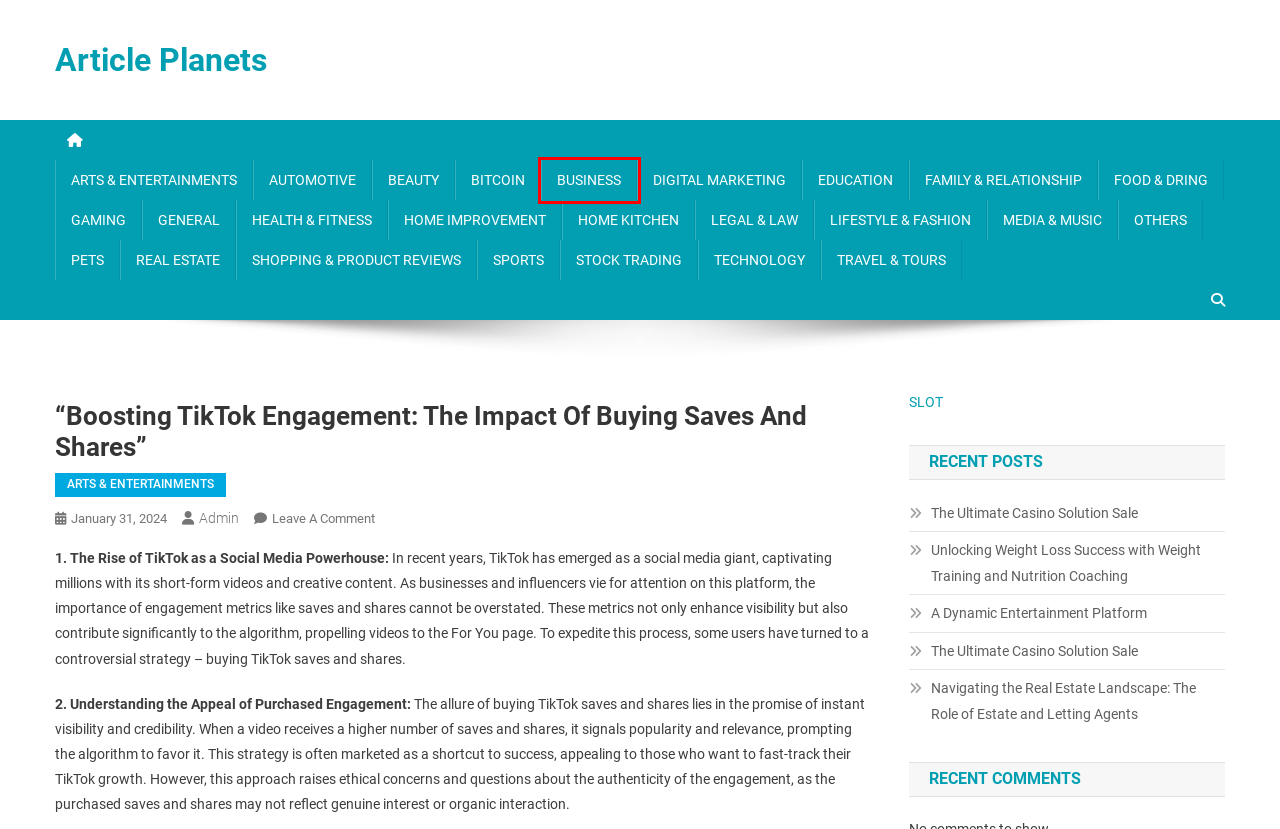Examine the screenshot of the webpage, which has a red bounding box around a UI element. Select the webpage description that best fits the new webpage after the element inside the red bounding box is clicked. Here are the choices:
A. EDUCATION – Article Planets
B. Unlocking Weight Loss Success with Weight Training and Nutrition Coaching – Article Planets
C. STOCK TRADING – Article Planets
D. TRAVEL & TOURS – Article Planets
E. A Dynamic Entertainment Platform – Article Planets
F. BUSINESS – Article Planets
G. BITCOIN – Article Planets
H. REAL ESTATE – Article Planets

F